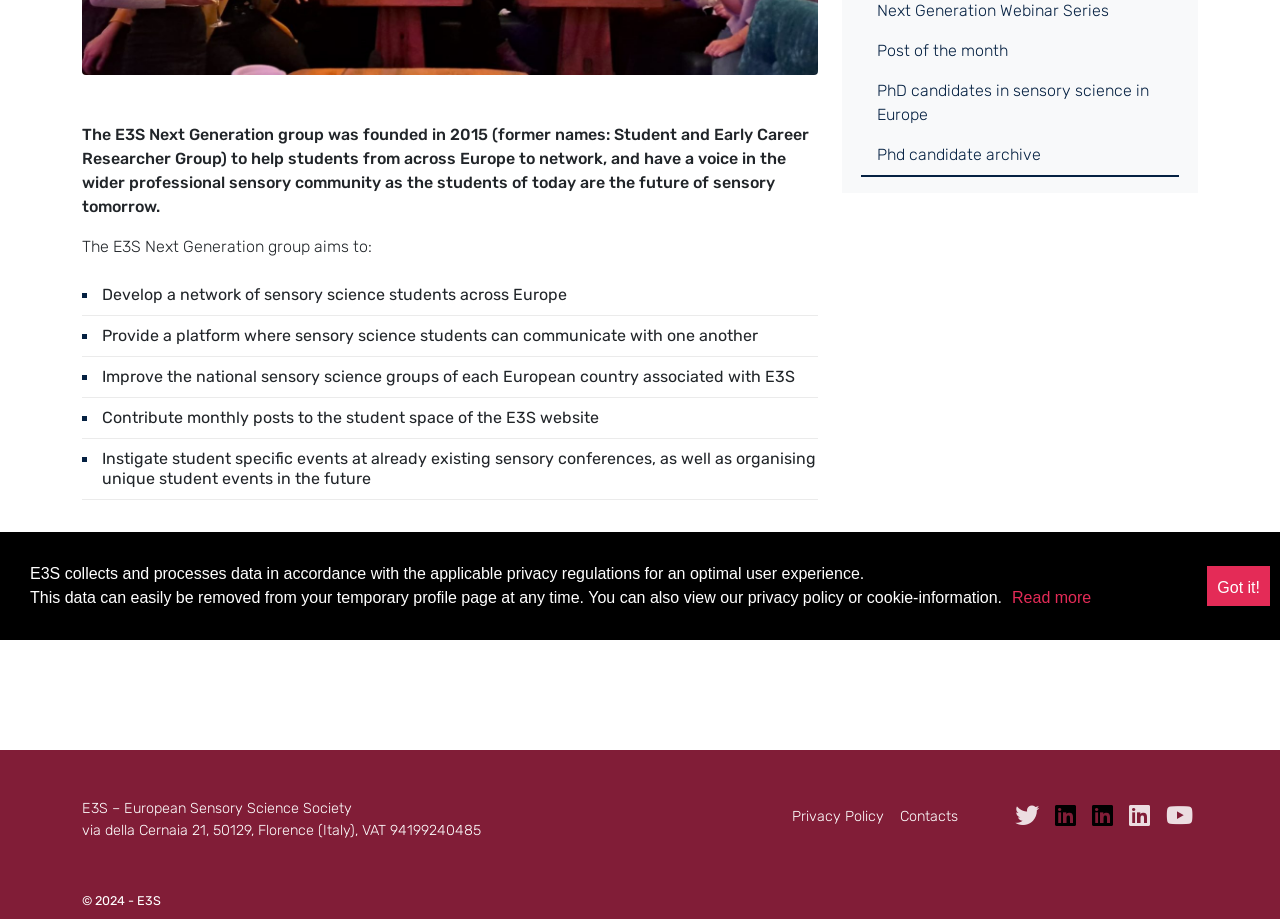Provide the bounding box for the UI element matching this description: "Bikes for Sale".

None